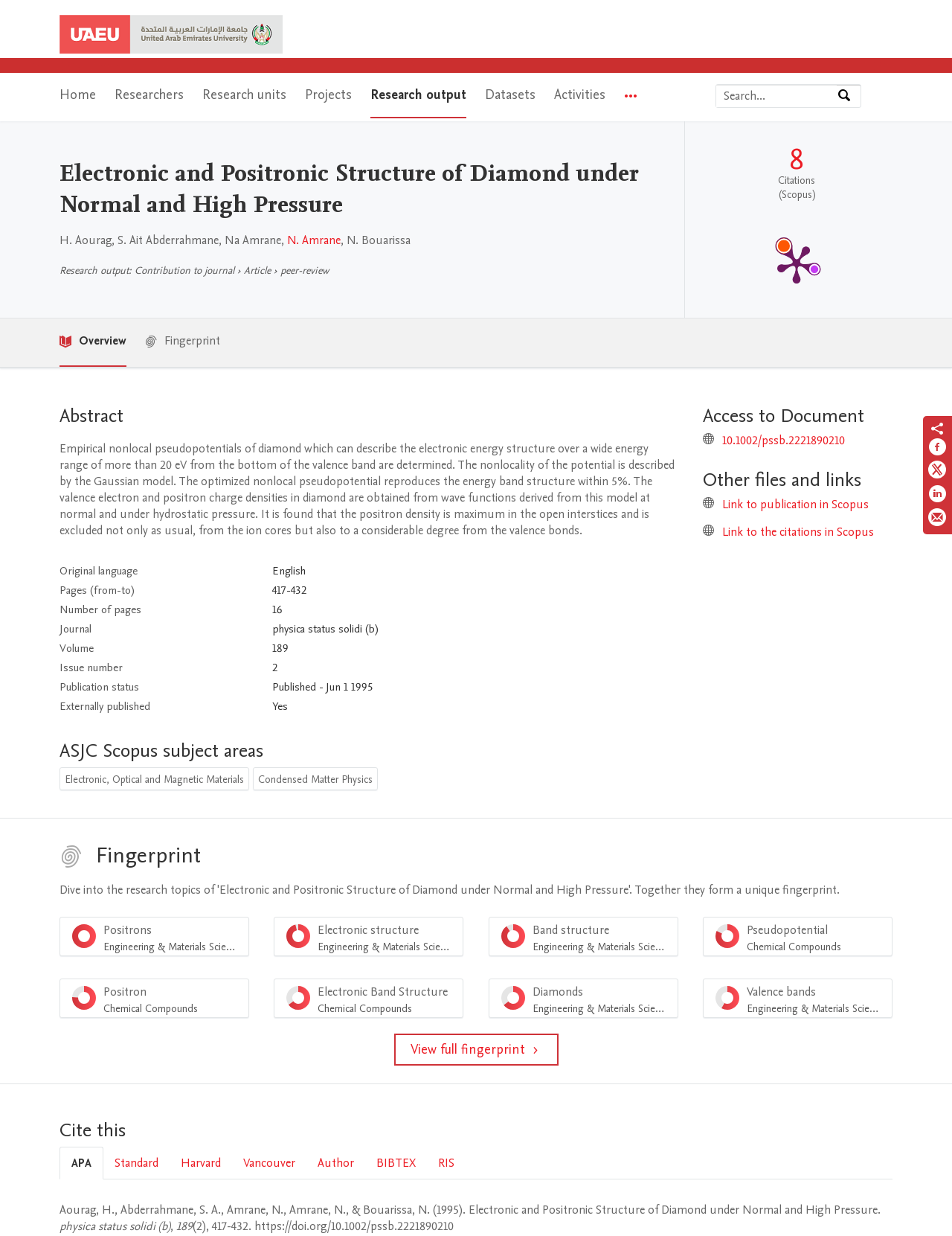Identify the bounding box coordinates of the clickable region required to complete the instruction: "Search by expertise, name or affiliation". The coordinates should be given as four float numbers within the range of 0 and 1, i.e., [left, top, right, bottom].

[0.752, 0.069, 0.879, 0.087]